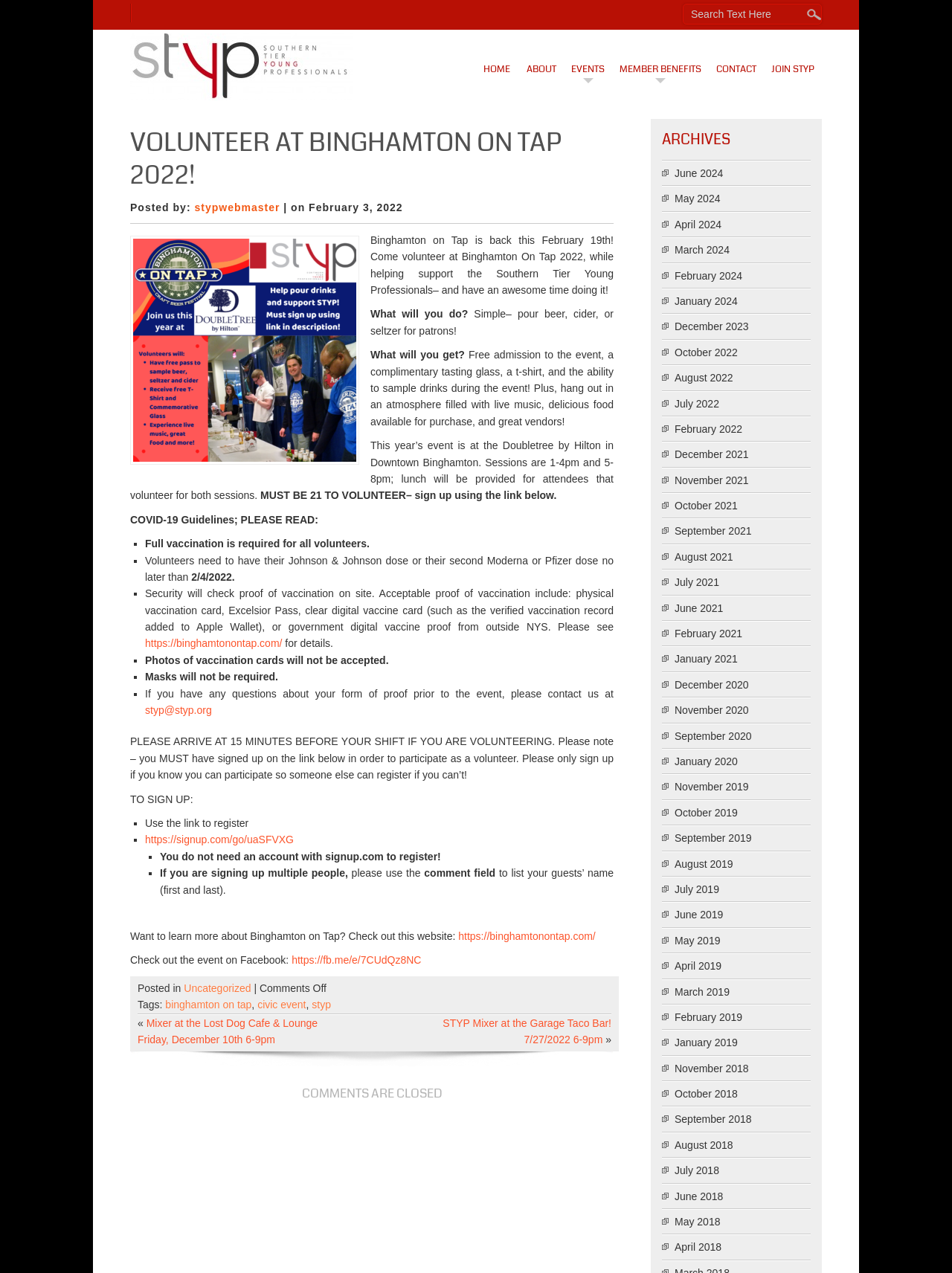Please give the bounding box coordinates of the area that should be clicked to fulfill the following instruction: "Check out the event on Facebook". The coordinates should be in the format of four float numbers from 0 to 1, i.e., [left, top, right, bottom].

[0.306, 0.75, 0.443, 0.759]